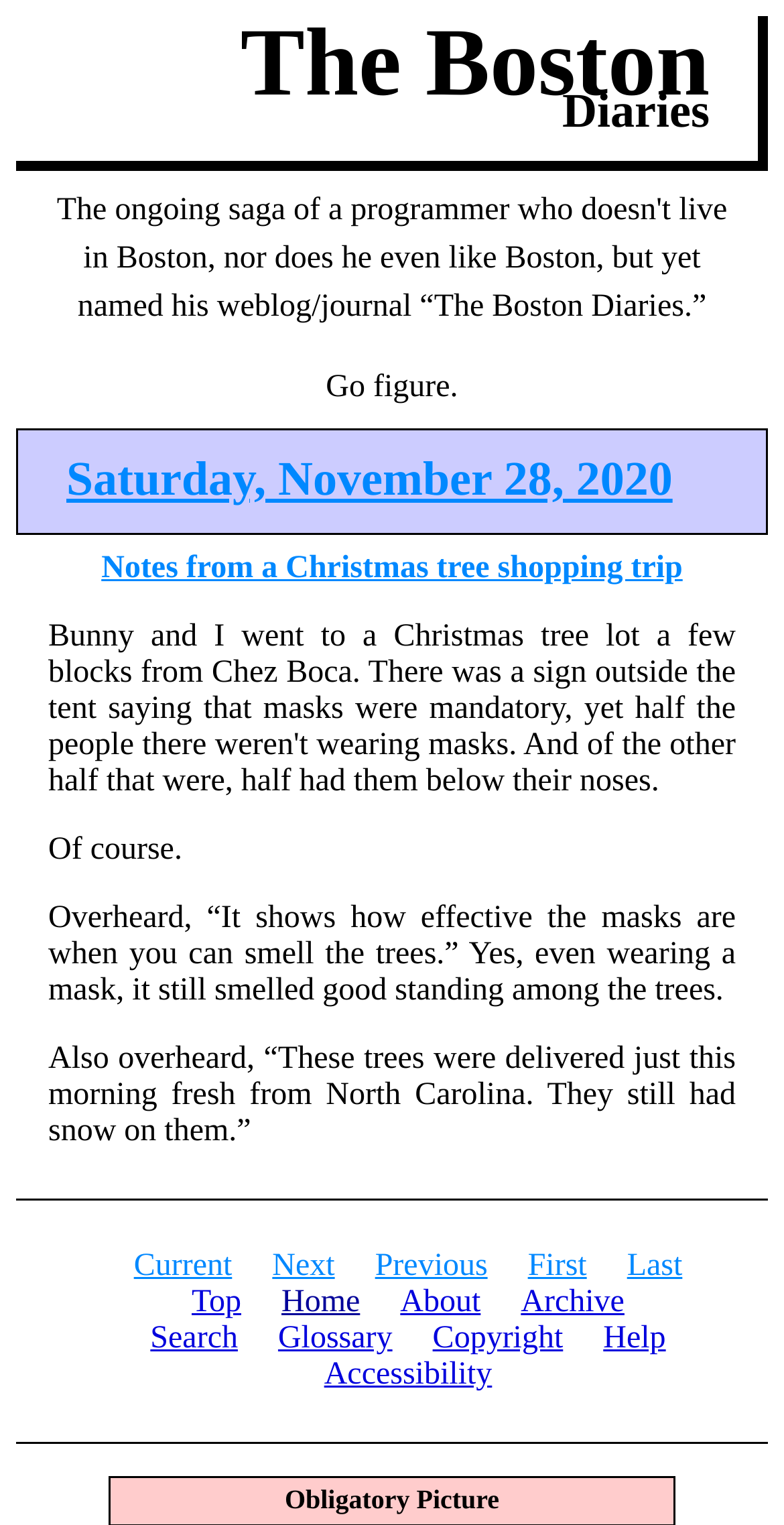Identify the bounding box coordinates of the region that should be clicked to execute the following instruction: "go to the next page".

[0.347, 0.819, 0.427, 0.841]